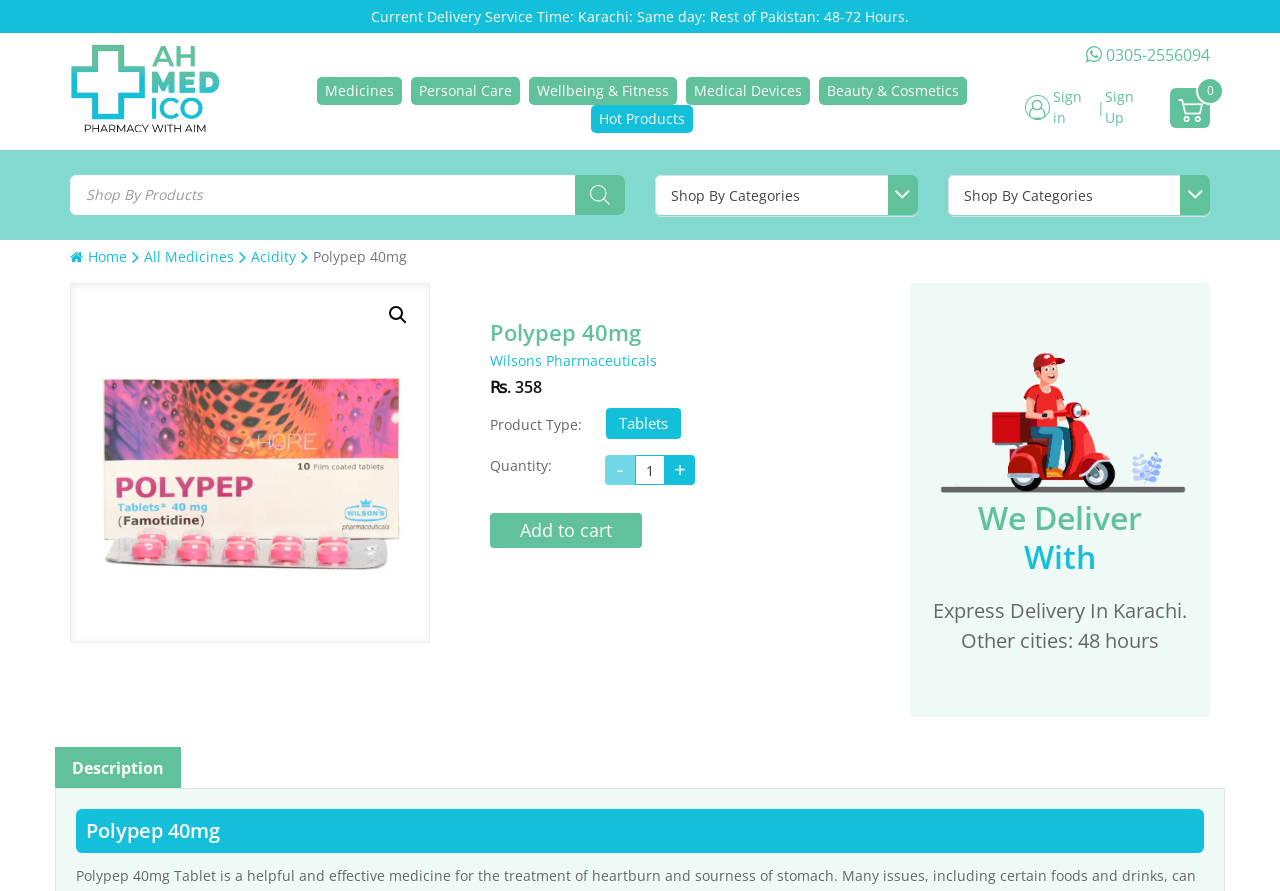What is the purpose of the search bar at the top of the page?
Based on the visual content, answer with a single word or a brief phrase.

Products search